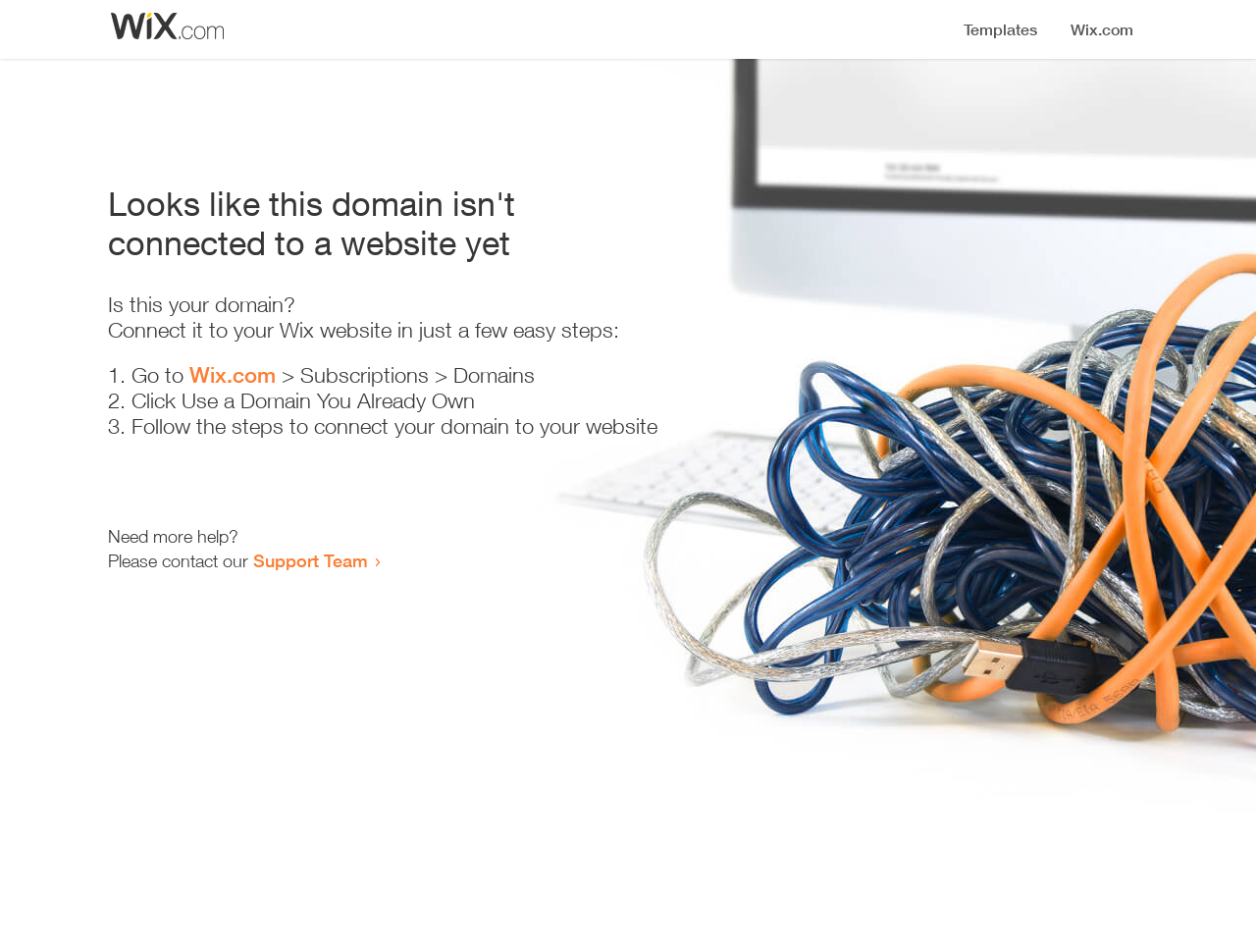Offer a detailed account of what is visible on the webpage.

The webpage appears to be an error page, indicating that a domain is not connected to a website yet. At the top, there is a small image, followed by a heading that states the error message. Below the heading, there is a question "Is this your domain?" and a brief instruction on how to connect it to a Wix website in a few easy steps.

The instructions are presented in a numbered list, with three steps. The first step is to go to Wix.com, followed by a link to the website. The second step is to click "Use a Domain You Already Own", and the third step is to follow the instructions to connect the domain to the website.

At the bottom of the page, there is a message asking if the user needs more help, followed by an invitation to contact the Support Team, which is a clickable link. Overall, the page is simple and straightforward, providing clear instructions on how to resolve the error.